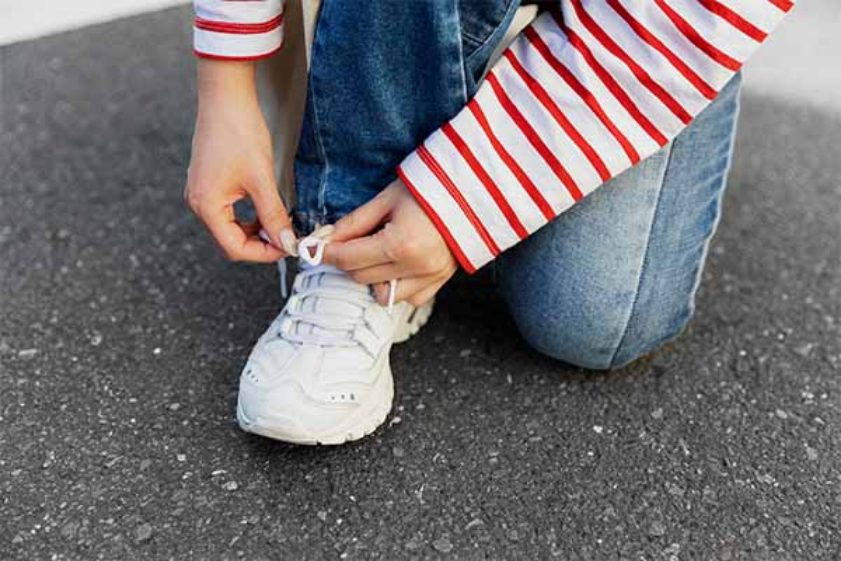What type of pants is the child wearing?
Your answer should be a single word or phrase derived from the screenshot.

Blue jeans